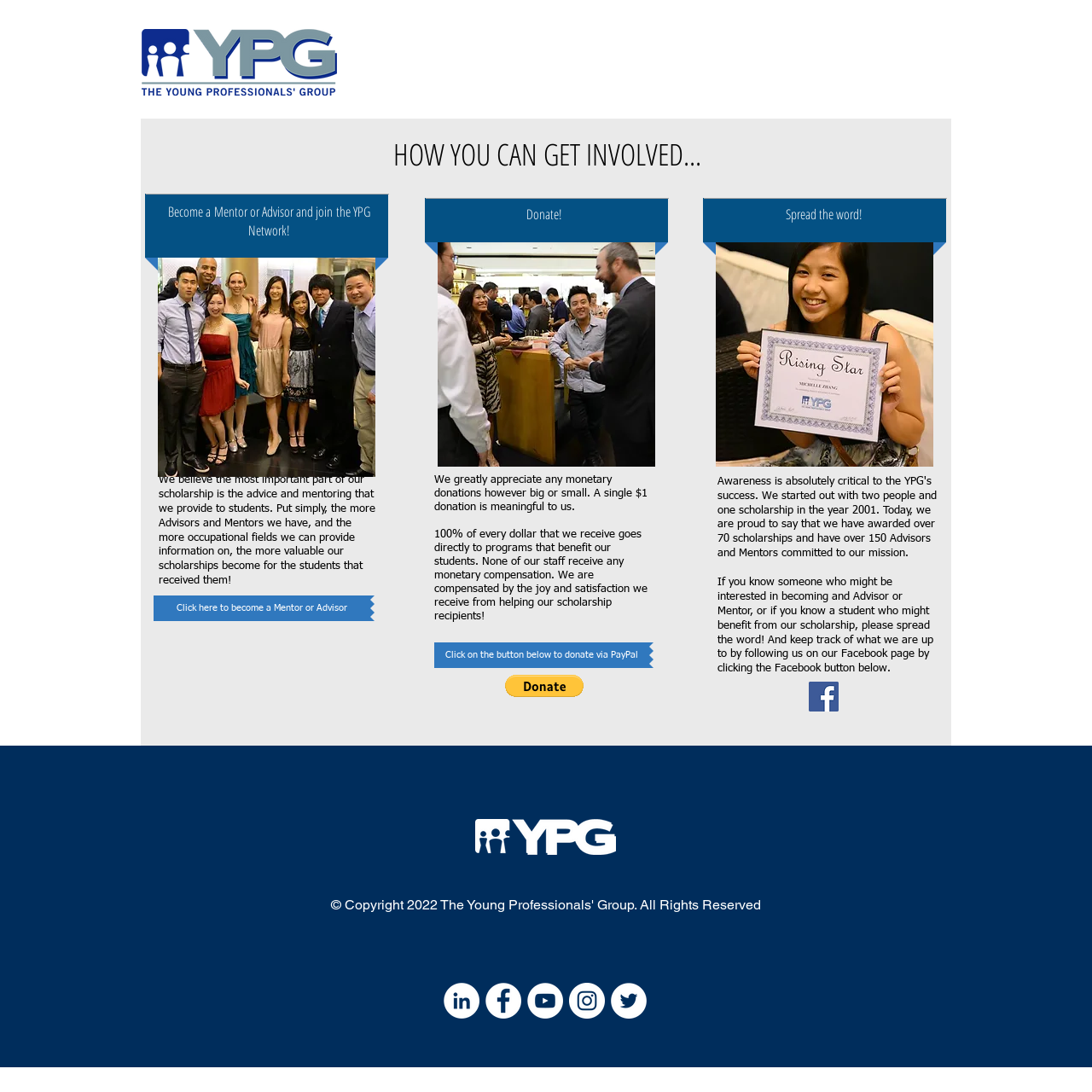Locate the bounding box of the UI element with the following description: "aria-label="Facebook Social Icon"".

[0.741, 0.624, 0.768, 0.652]